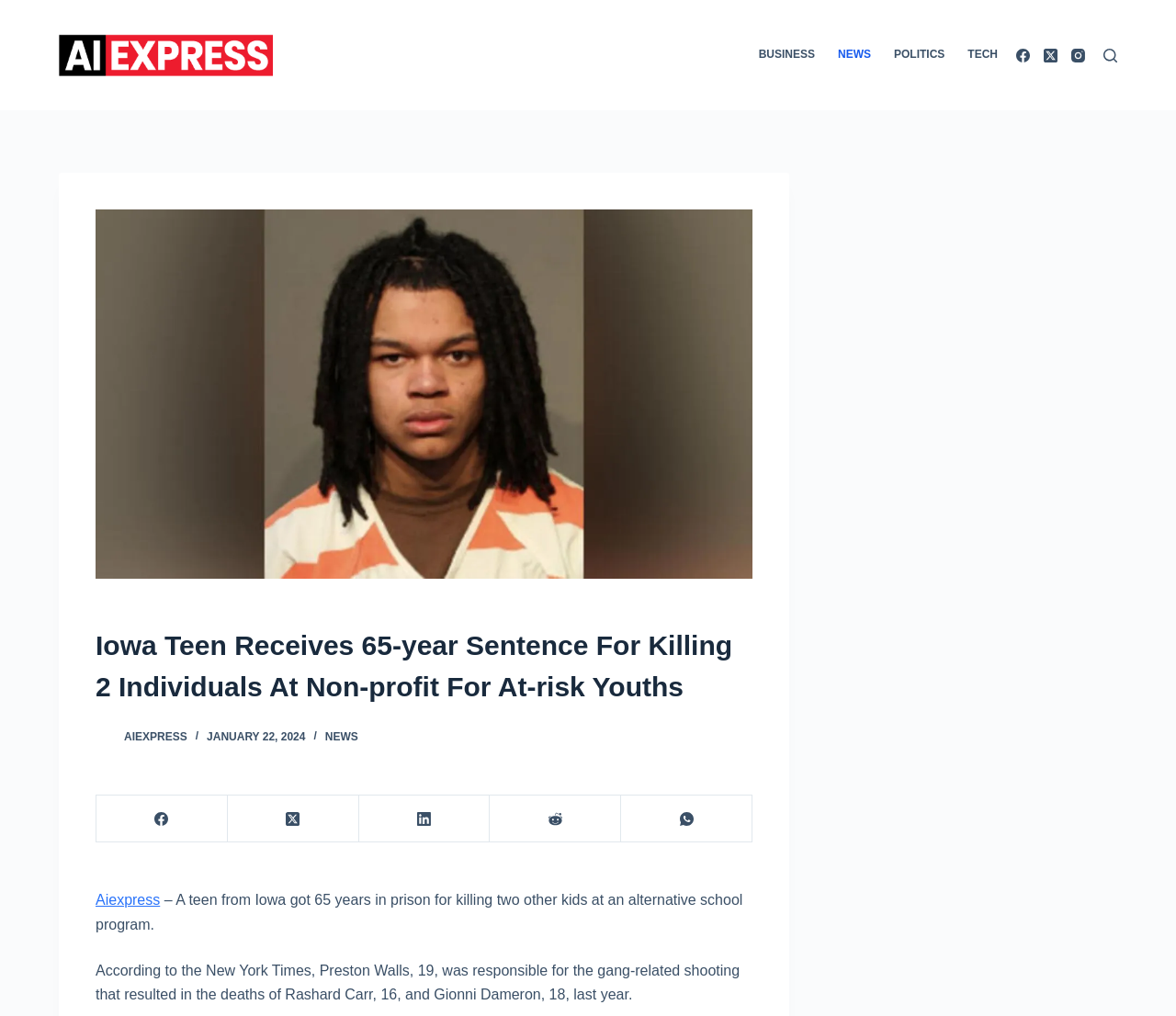Give a succinct answer to this question in a single word or phrase: 
What is the name of the teenager who received a 65-year sentence?

Preston Walls